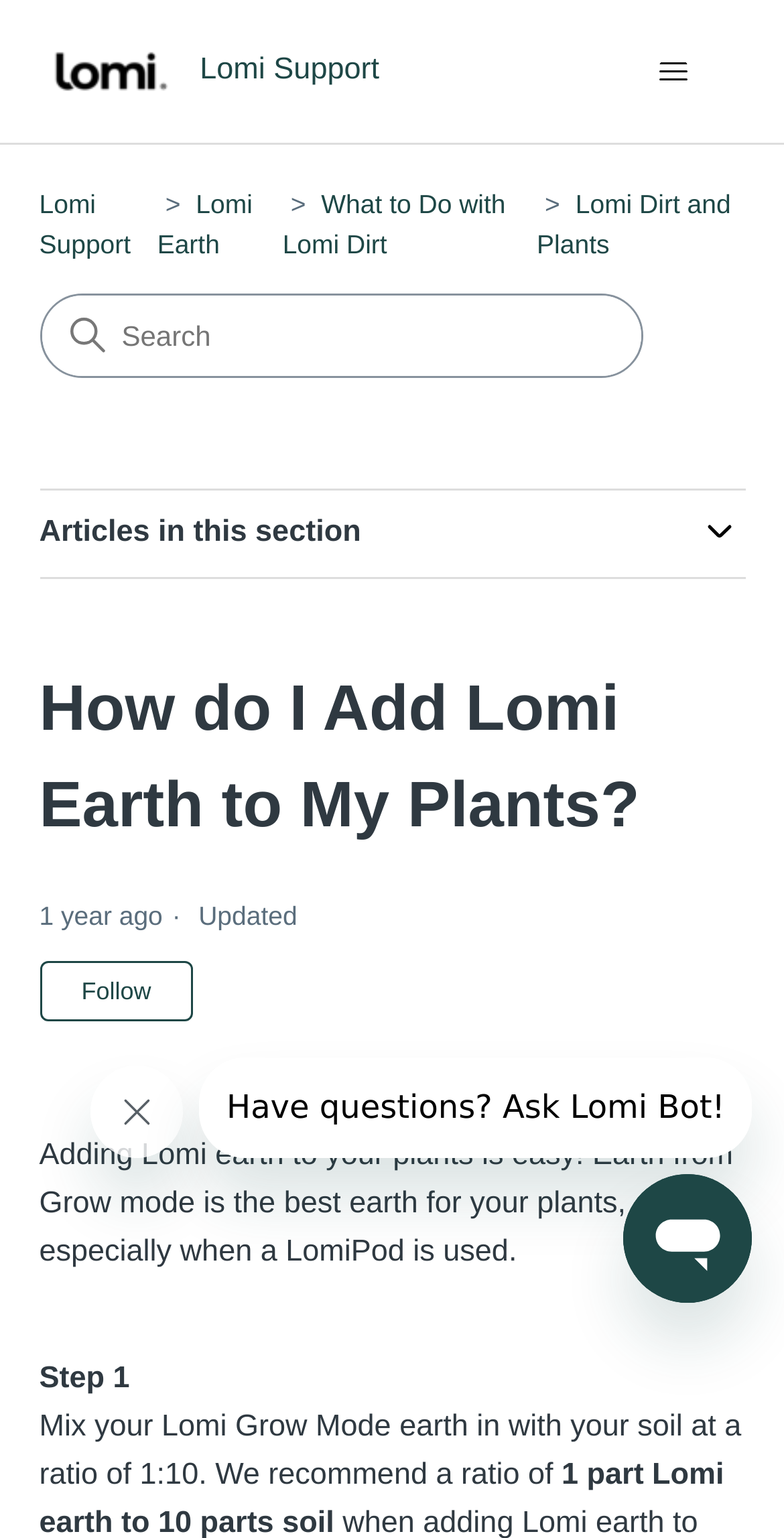Bounding box coordinates are given in the format (top-left x, top-left y, bottom-right x, bottom-right y). All values should be floating point numbers between 0 and 1. Provide the bounding box coordinate for the UI element described as: Lomi Earth

[0.201, 0.123, 0.322, 0.168]